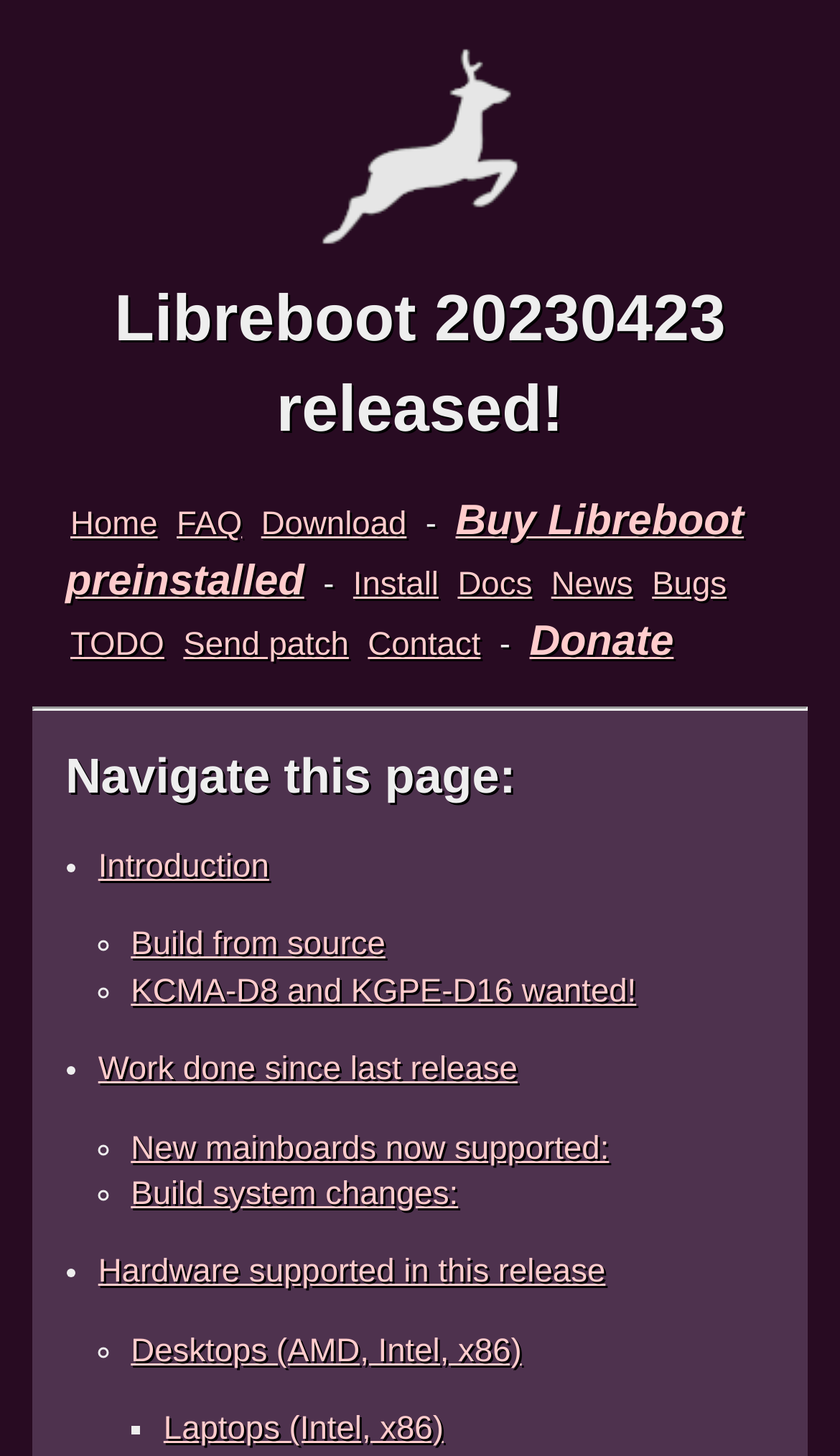Bounding box coordinates should be provided in the format (top-left x, top-left y, bottom-right x, bottom-right y) with all values between 0 and 1. Identify the bounding box for this UI element: Hardware supported in this release

[0.117, 0.861, 0.721, 0.886]